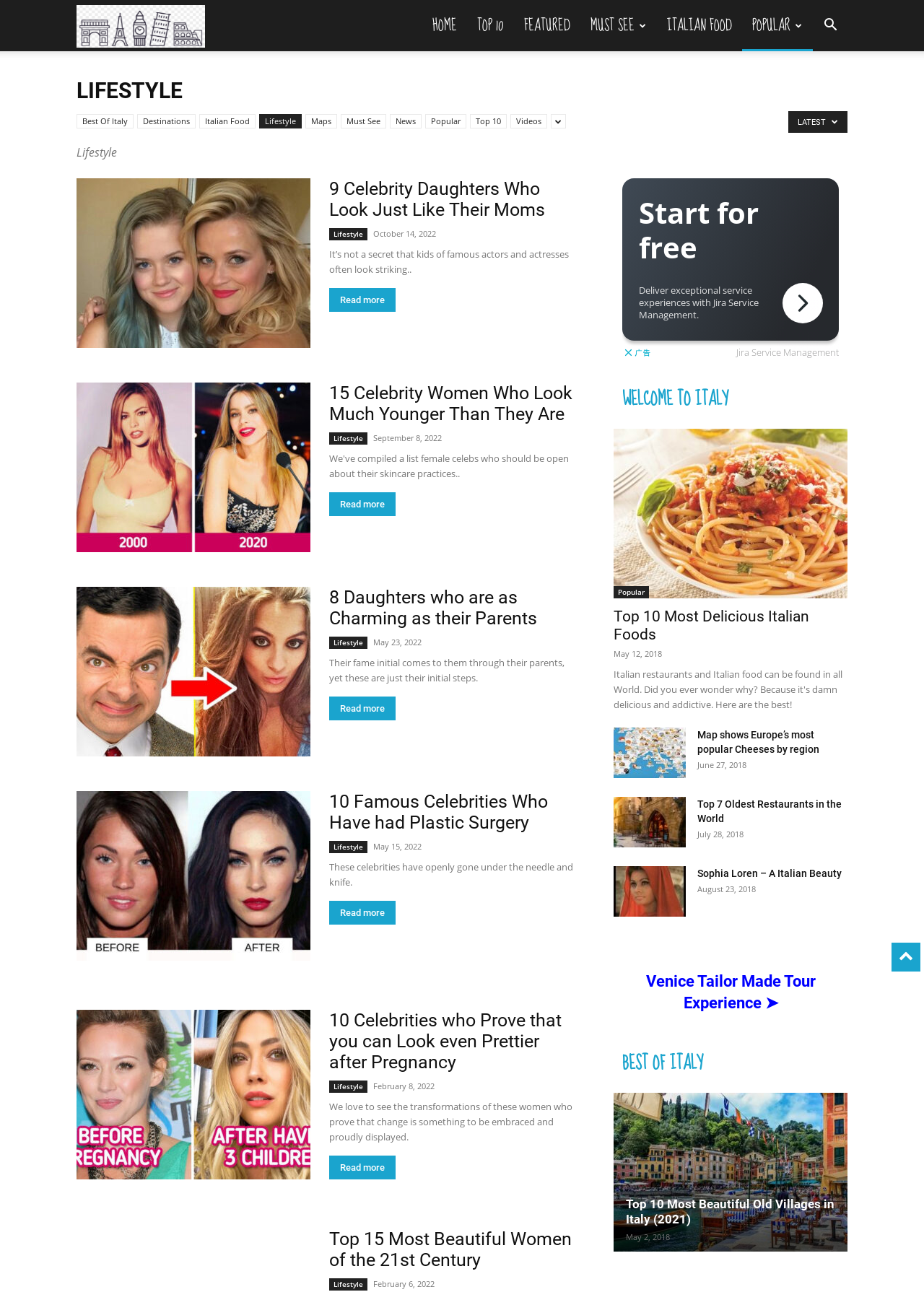Please identify the coordinates of the bounding box for the clickable region that will accomplish this instruction: "Search for something".

[0.88, 0.015, 0.917, 0.026]